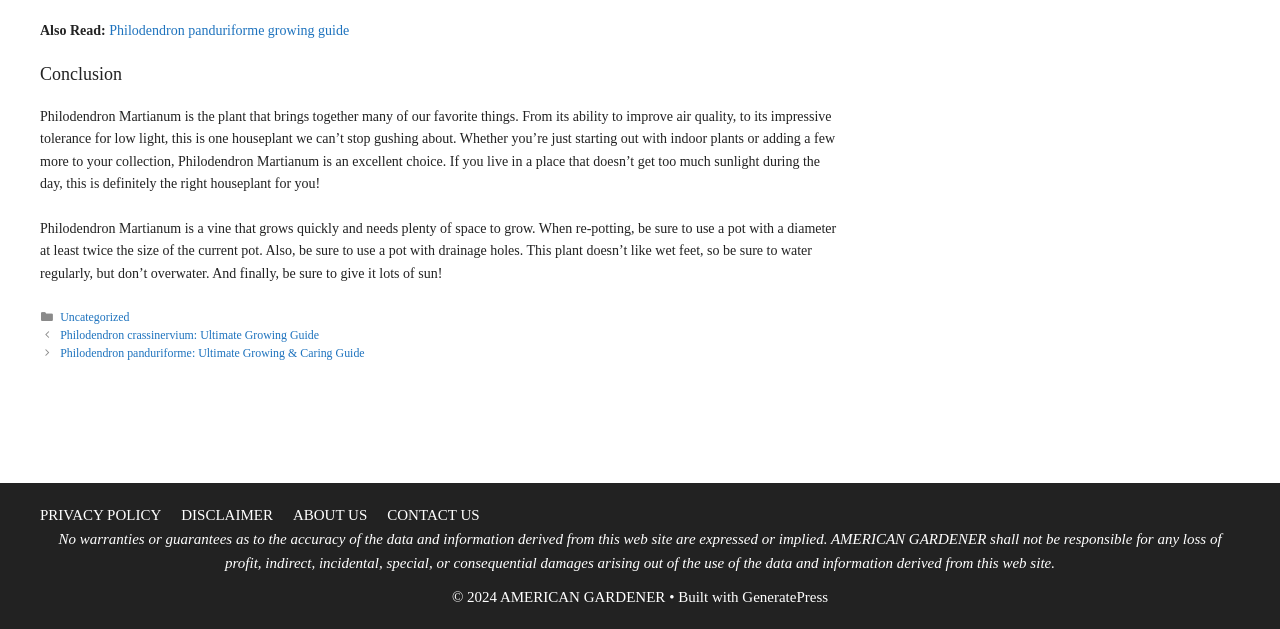Pinpoint the bounding box coordinates of the area that should be clicked to complete the following instruction: "Visit about us page". The coordinates must be given as four float numbers between 0 and 1, i.e., [left, top, right, bottom].

[0.229, 0.805, 0.287, 0.831]